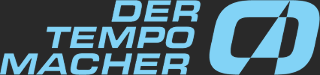Generate an in-depth description of the image.

The image features the logo of "Der Tempomacher," which is styled in a modern, bold font. The name is rendered in a striking light blue color against a contrasting dark background. The design emphasizes a clean, dynamic aesthetic, reflecting a sense of innovation and energy. This logo likely represents an organization or service that caters to contemporary themes, potentially related to lifestyle, fitness, or matchmaking, as suggested by the surrounding content discussing unconventional dating sites.